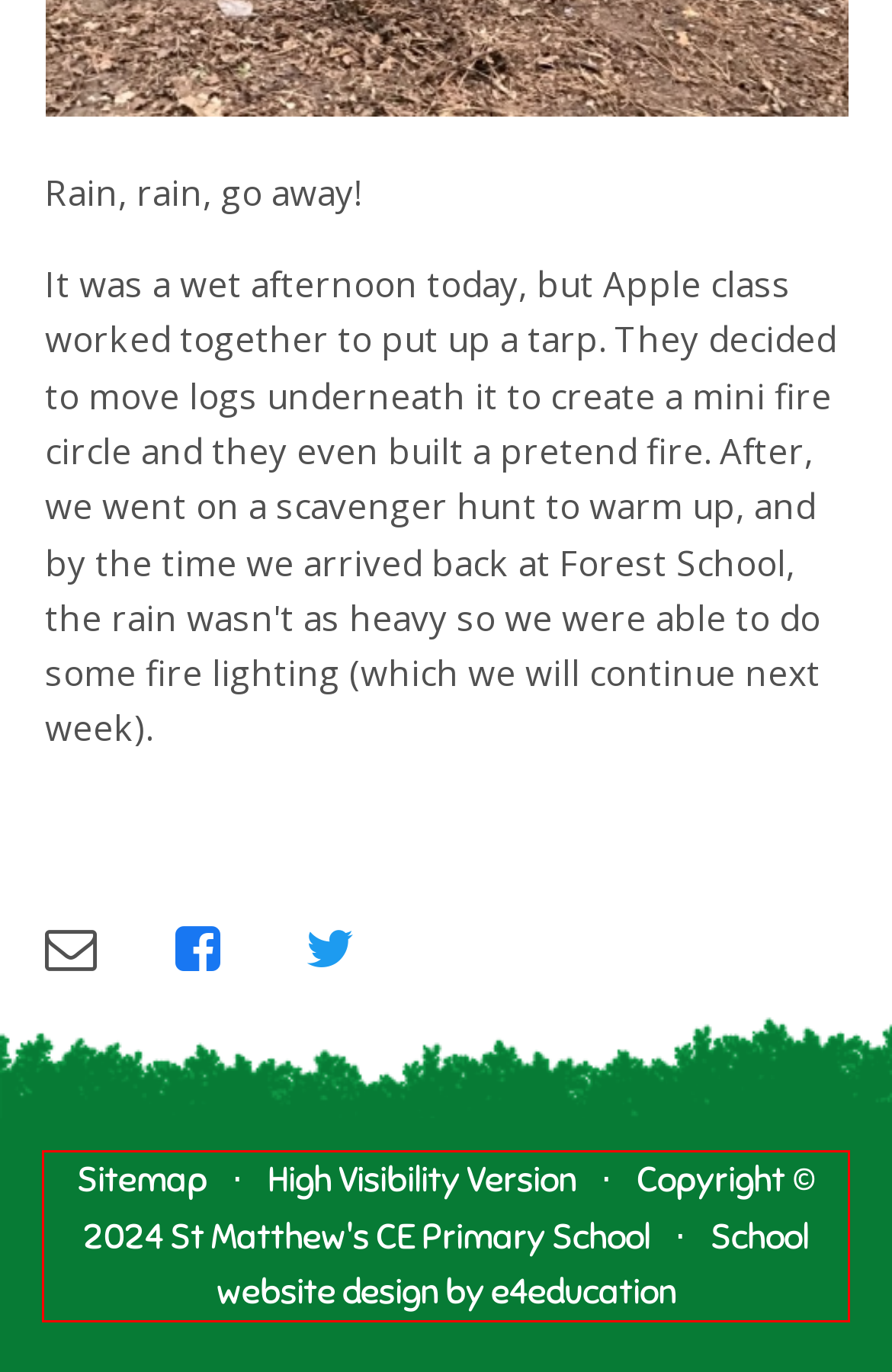Given a webpage screenshot, identify the text inside the red bounding box using OCR and extract it.

Sitemap ⋅ High Visibility Version ⋅ Copyright © 2024 St Matthew's CE Primary School ⋅ School website design by e4education